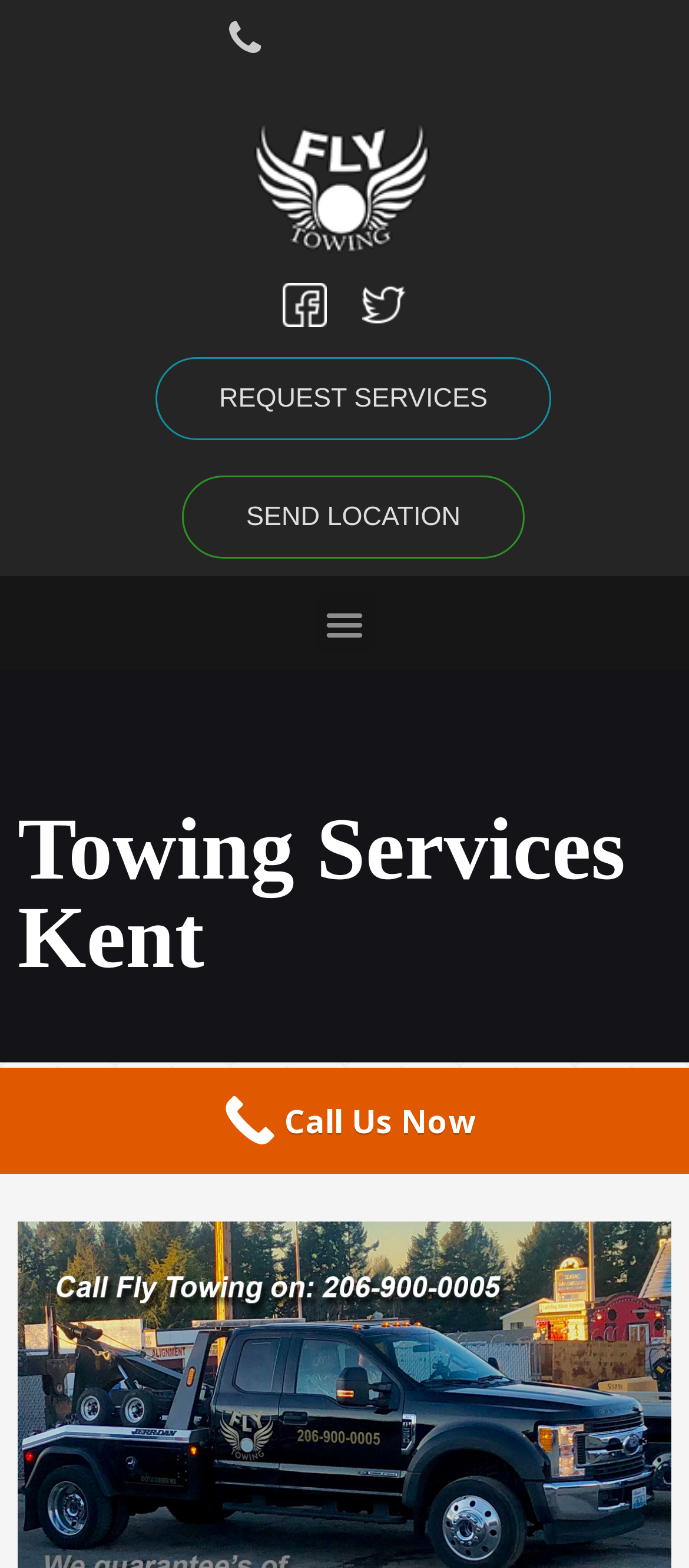What is the main topic of the webpage?
Look at the screenshot and respond with one word or a short phrase.

Towing services in Kent